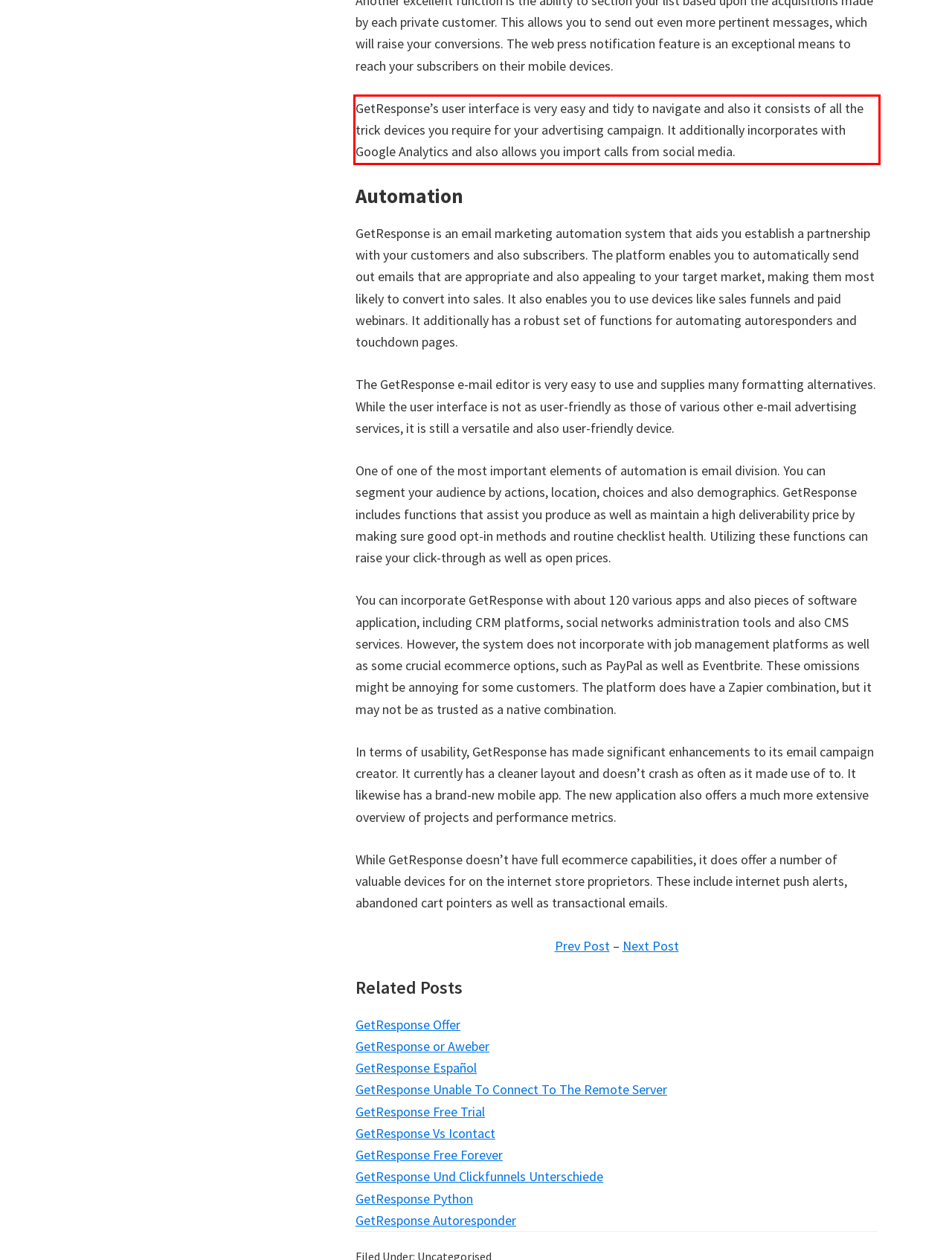Please identify the text within the red rectangular bounding box in the provided webpage screenshot.

GetResponse’s user interface is very easy and tidy to navigate and also it consists of all the trick devices you require for your advertising campaign. It additionally incorporates with Google Analytics and also allows you import calls from social media.